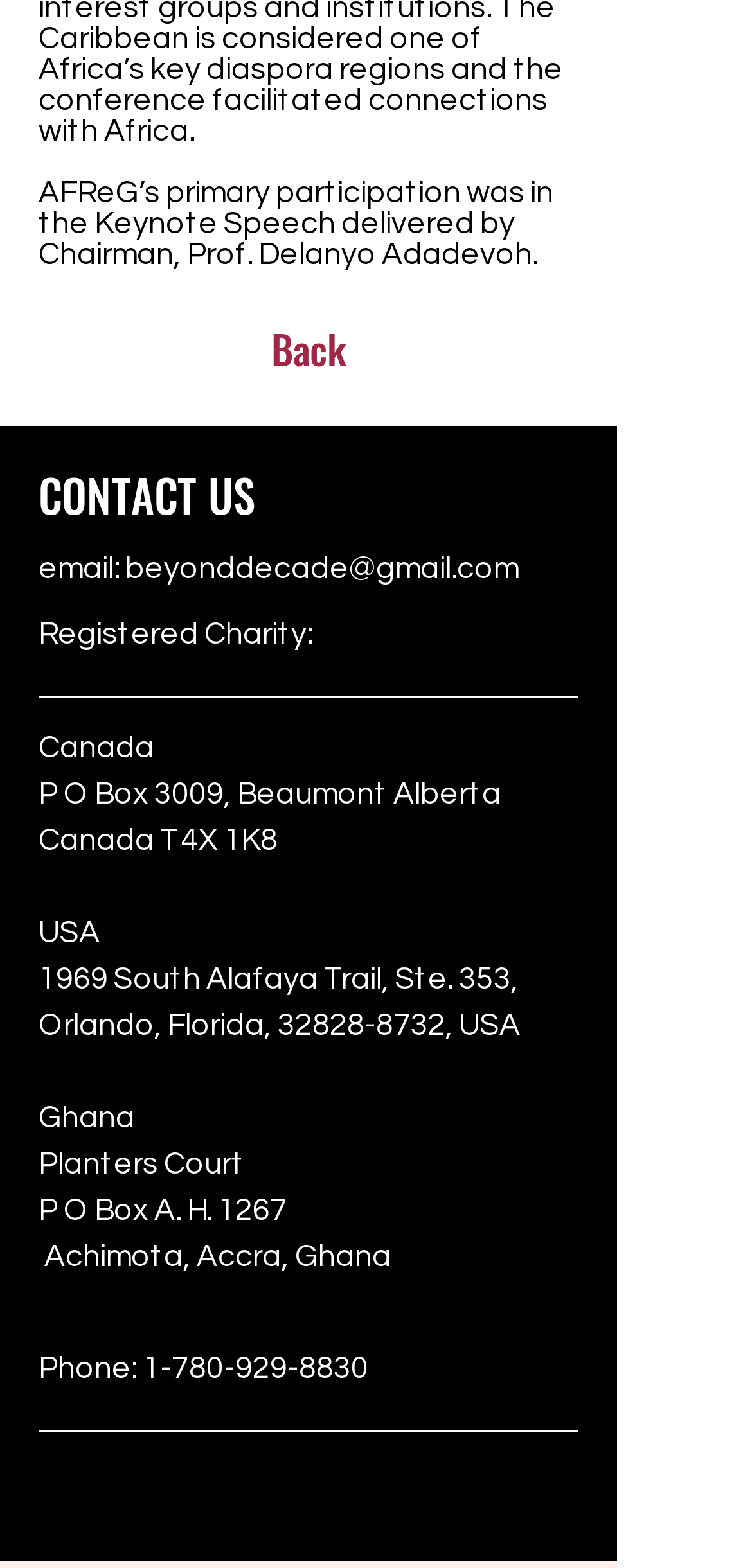How many contact addresses are listed?
Provide a fully detailed and comprehensive answer to the question.

The webpage lists three contact addresses, one for Canada, one for the USA, and one for Ghana, which can be found in the static text elements with addresses and corresponding country names.